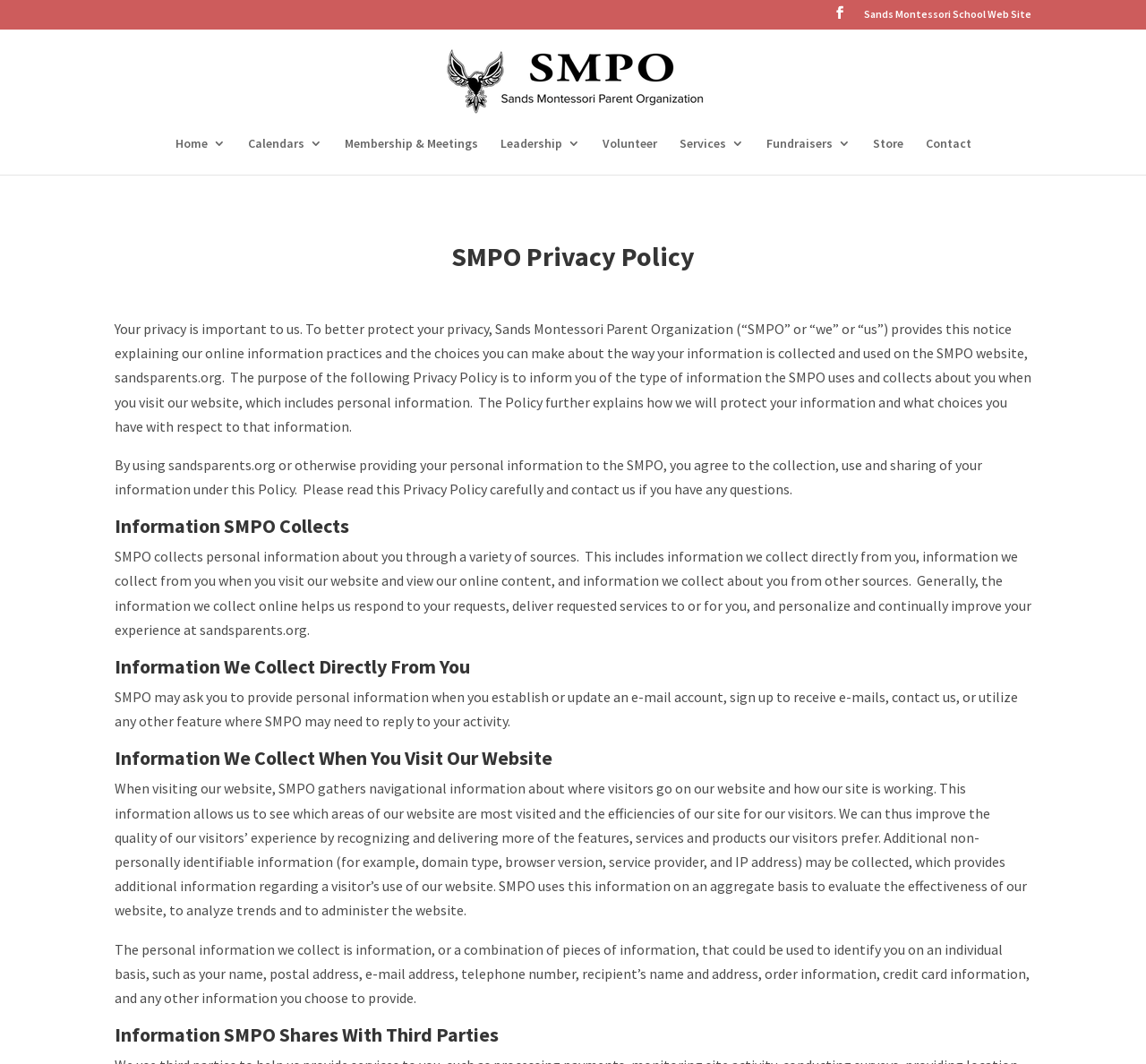Determine the bounding box coordinates of the region I should click to achieve the following instruction: "Go to Sands Montessori School Web Site". Ensure the bounding box coordinates are four float numbers between 0 and 1, i.e., [left, top, right, bottom].

[0.754, 0.008, 0.9, 0.026]